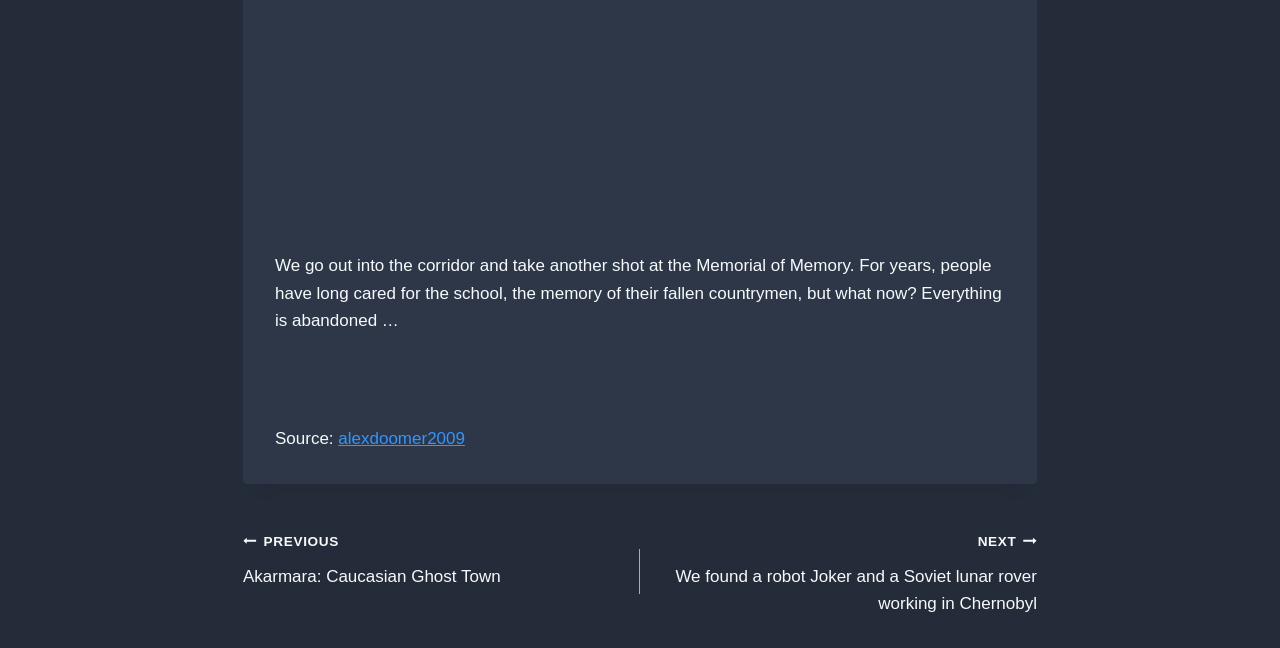From the element description: "A derelict Russian police station", extract the bounding box coordinates of the UI element. The coordinates should be expressed as four float numbers between 0 and 1, in the order [left, top, right, bottom].

[0.398, 0.172, 0.583, 0.253]